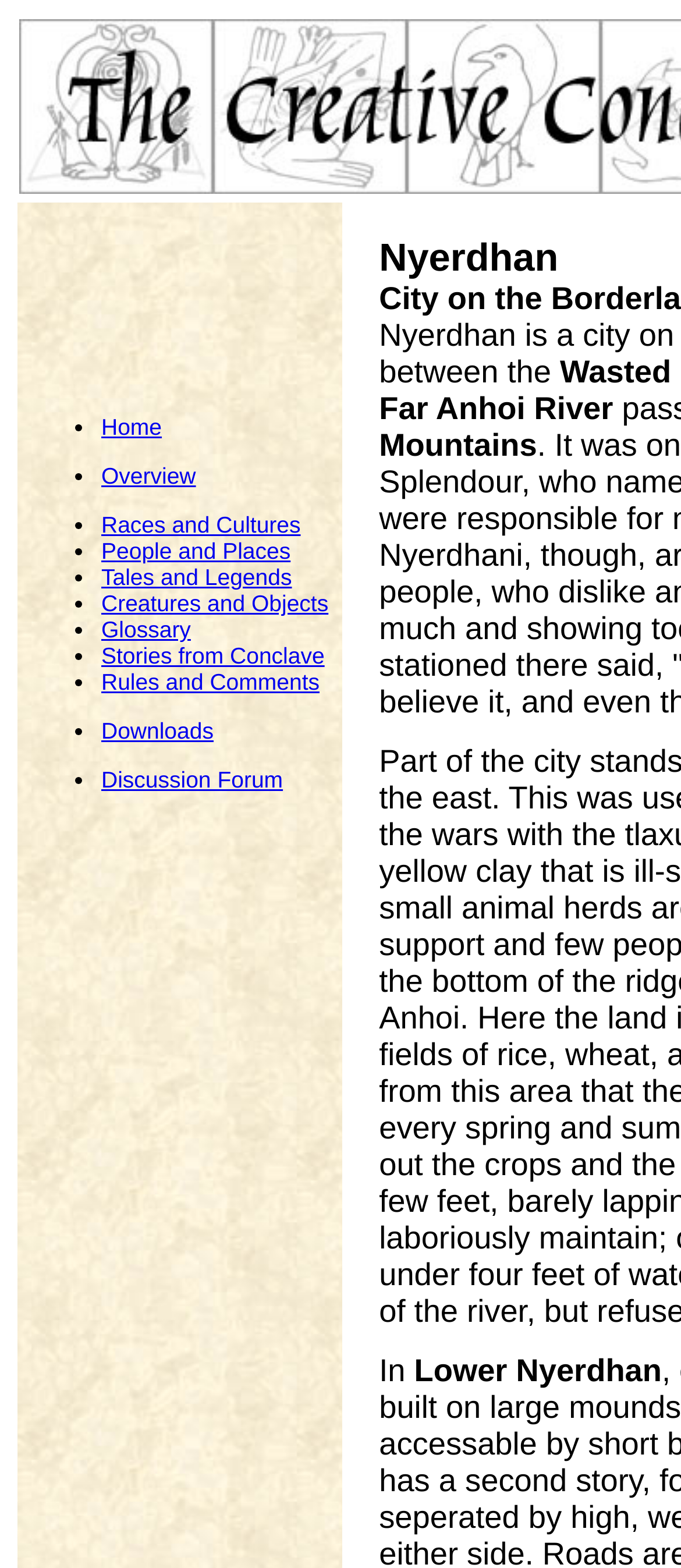Predict the bounding box coordinates of the UI element that matches this description: "People and Places". The coordinates should be in the format [left, top, right, bottom] with each value between 0 and 1.

[0.149, 0.343, 0.427, 0.36]